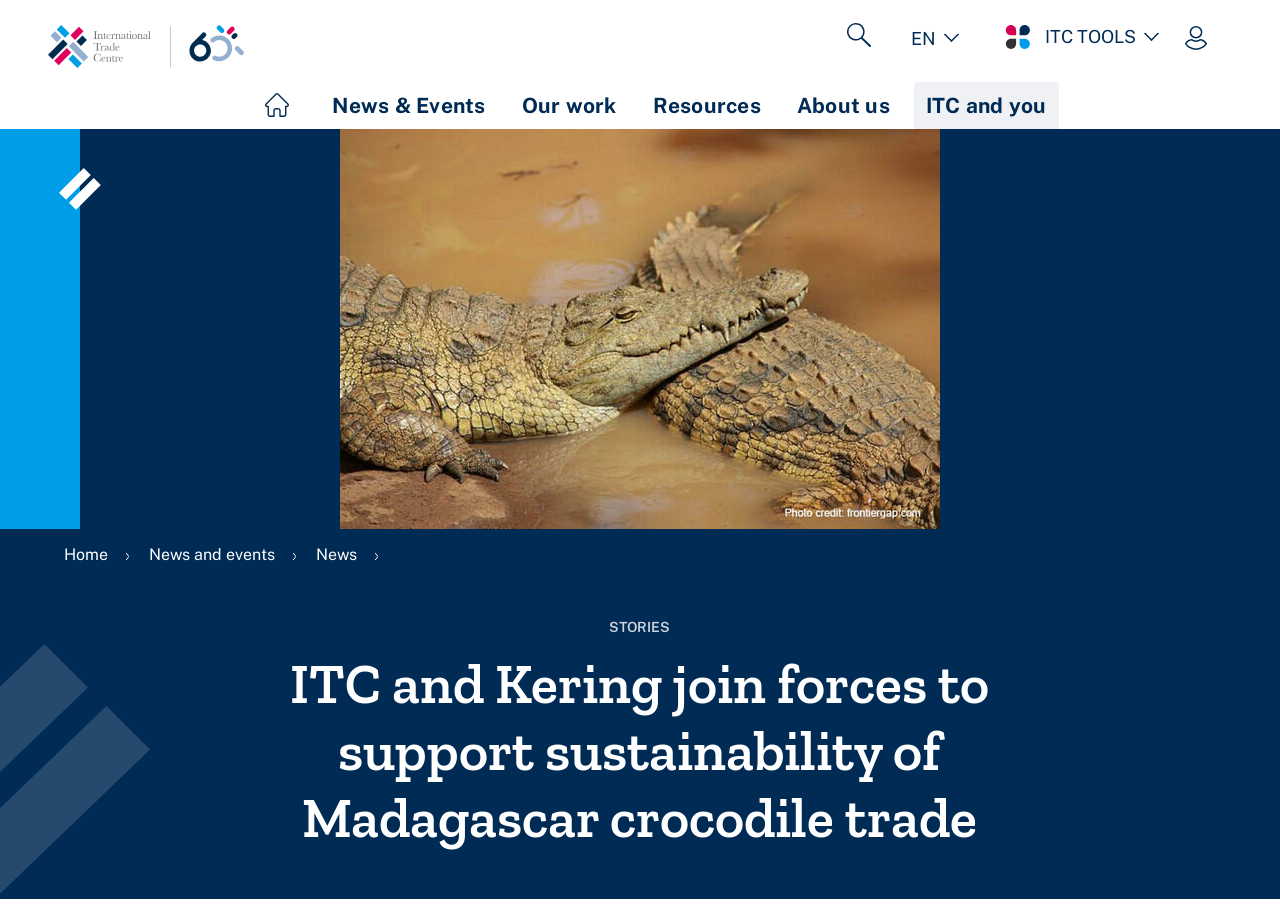Determine the title of the webpage and give its text content.

ITC and Kering join forces to support sustainability of Madagascar crocodile trade